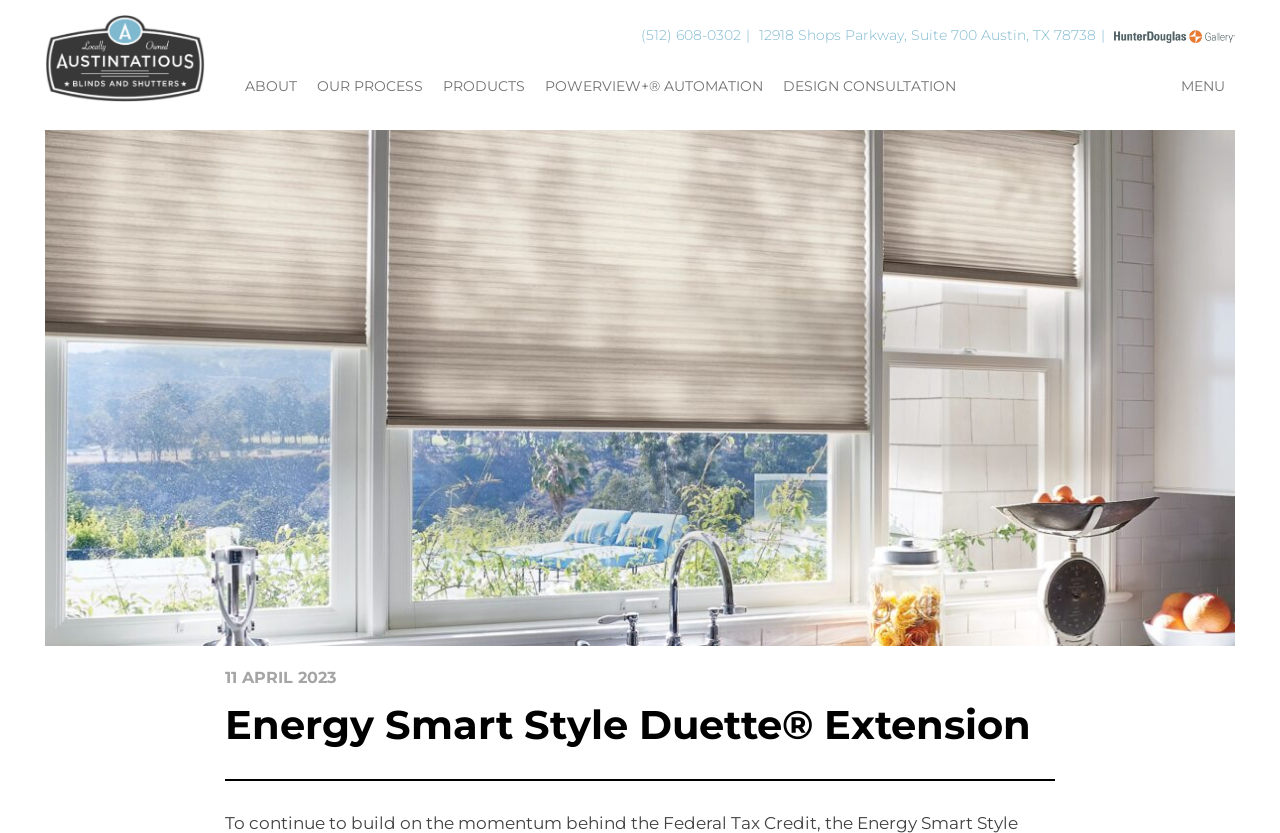What is the address? Refer to the image and provide a one-word or short phrase answer.

12918 Shops Parkway, Suite 700 Austin, TX 78738